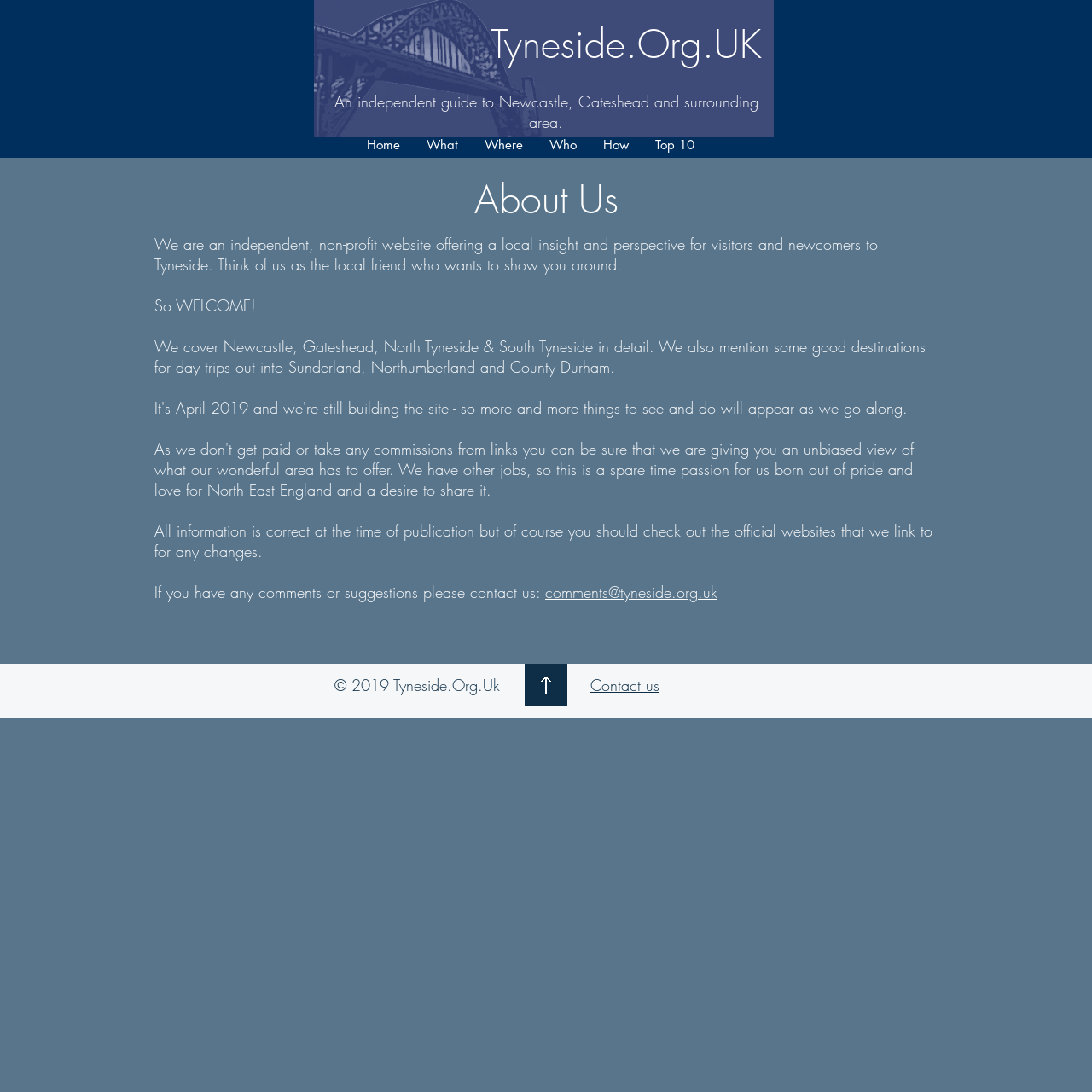What is the copyright year of the website?
Refer to the image and offer an in-depth and detailed answer to the question.

I found the answer by looking at the StaticText element that says '© 2019 Tyneside.Org.Uk' which is located at the bottom of the webpage, indicating that the copyright year of the website is 2019.